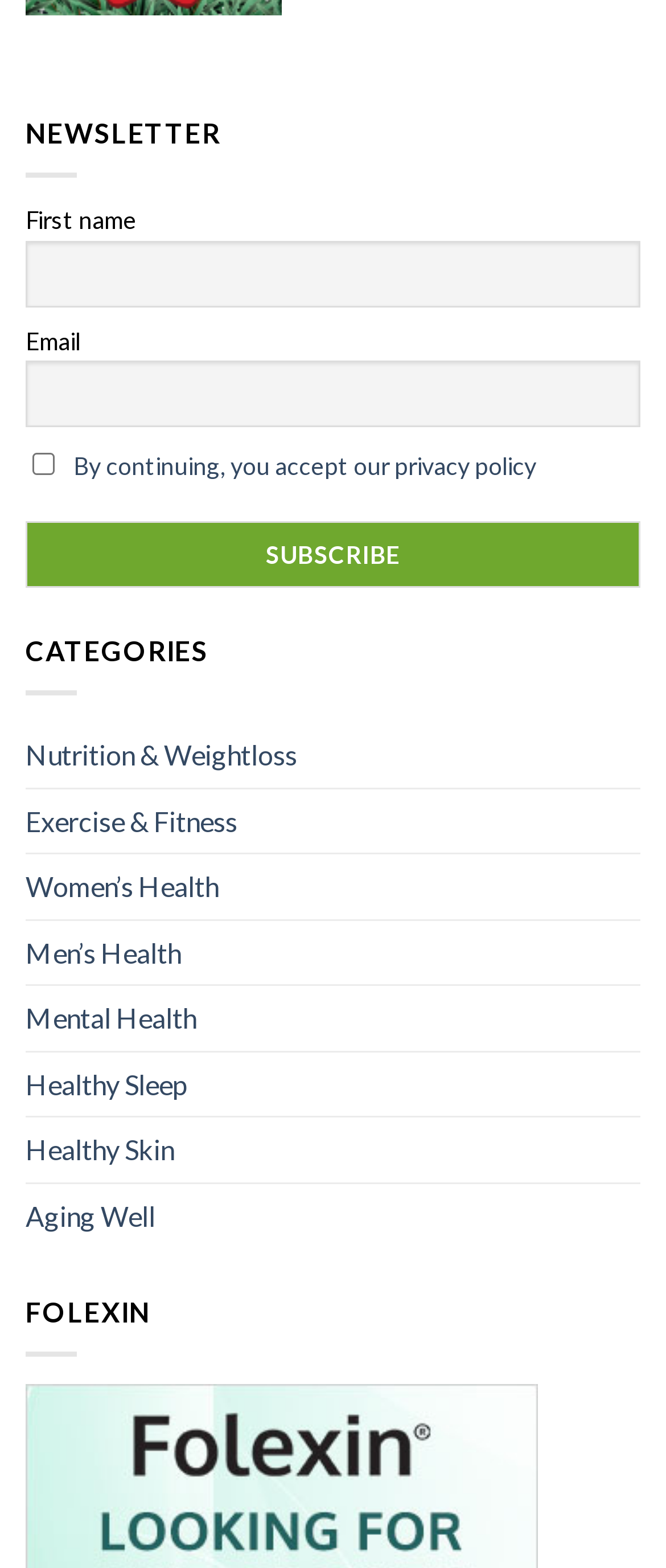Specify the bounding box coordinates of the region I need to click to perform the following instruction: "View Nutrition & Weightloss category". The coordinates must be four float numbers in the range of 0 to 1, i.e., [left, top, right, bottom].

[0.038, 0.461, 0.446, 0.502]